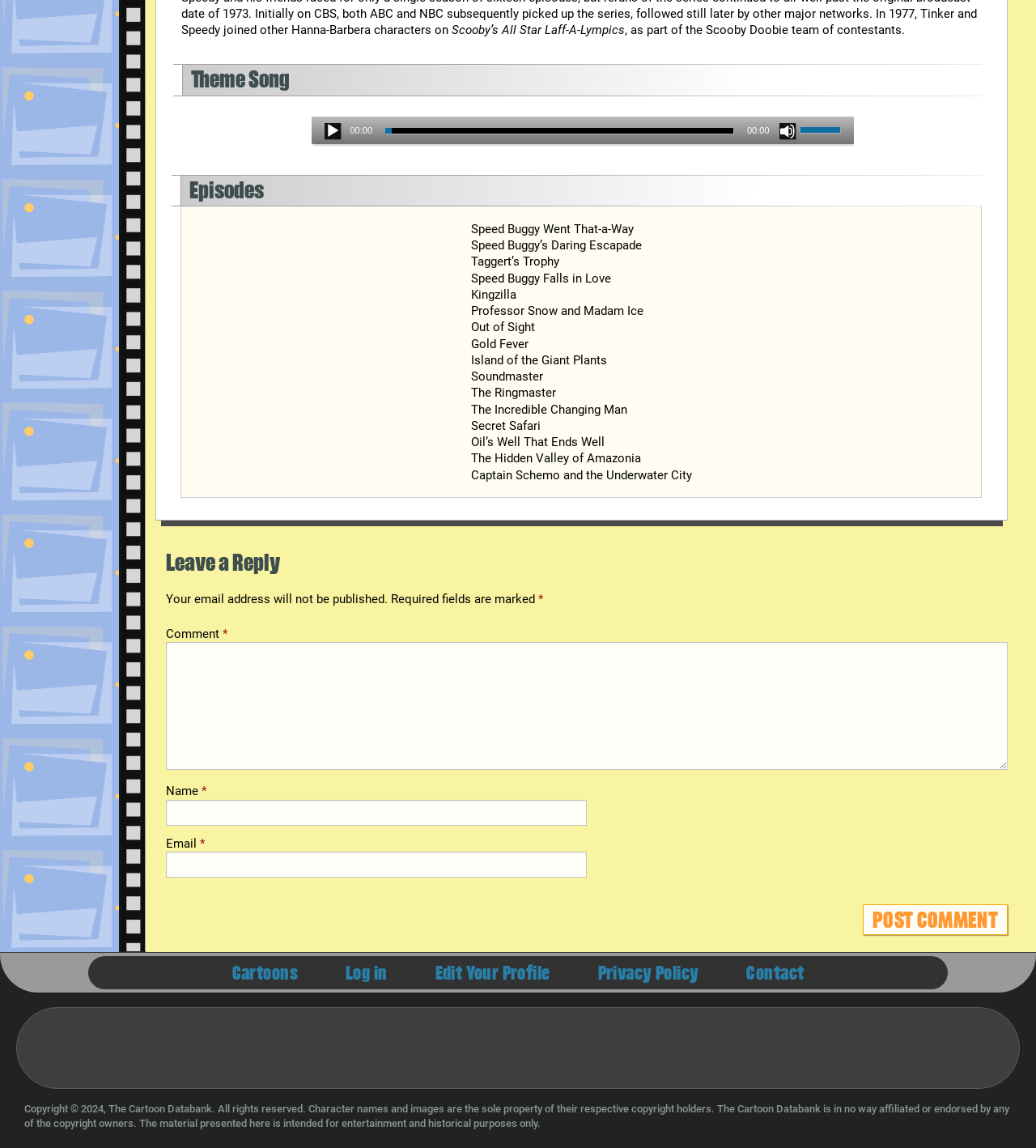Provide the bounding box coordinates of the HTML element described by the text: "Share on X".

None